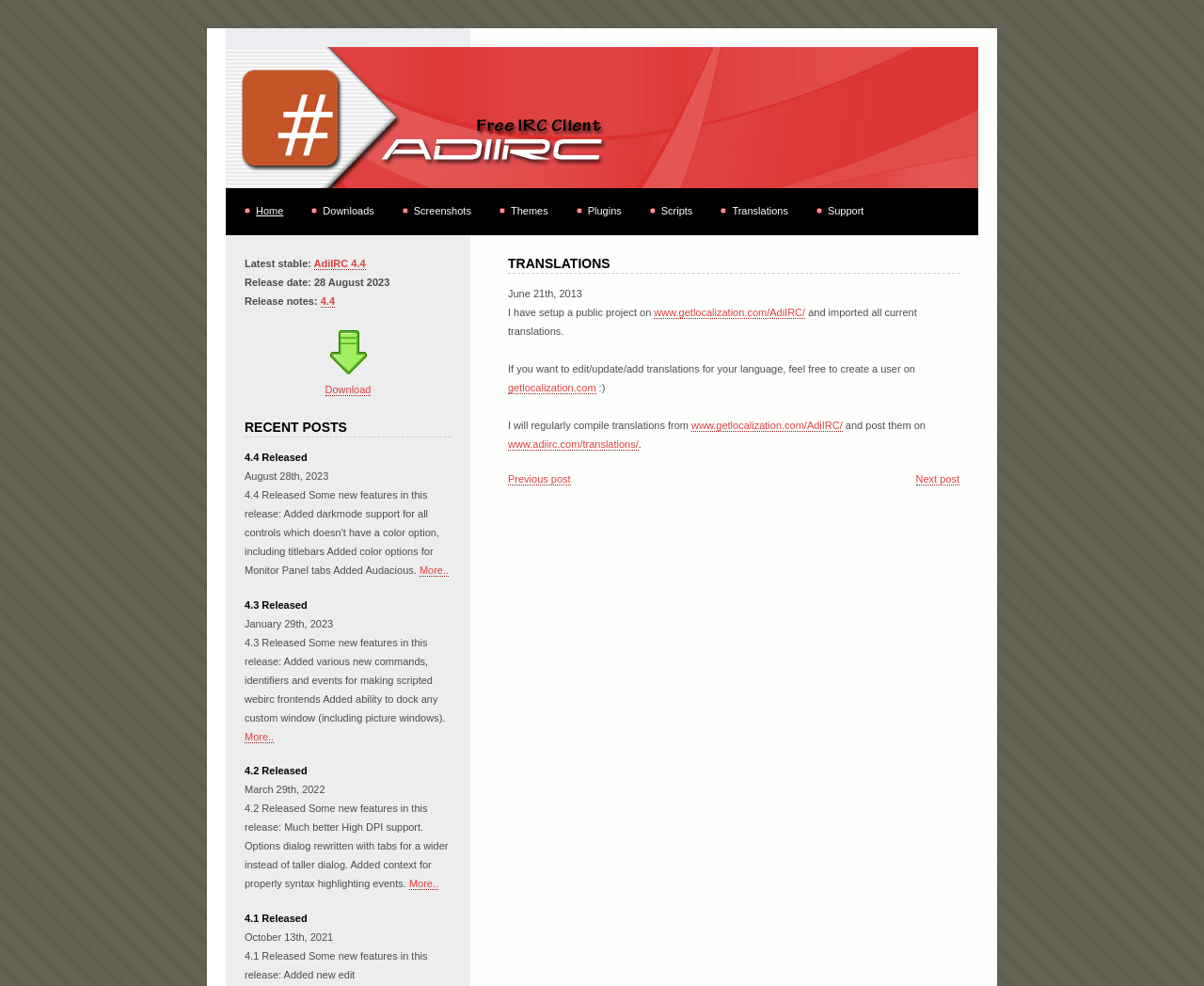Please identify the bounding box coordinates of where to click in order to follow the instruction: "Check the latest post".

[0.203, 0.458, 0.255, 0.469]